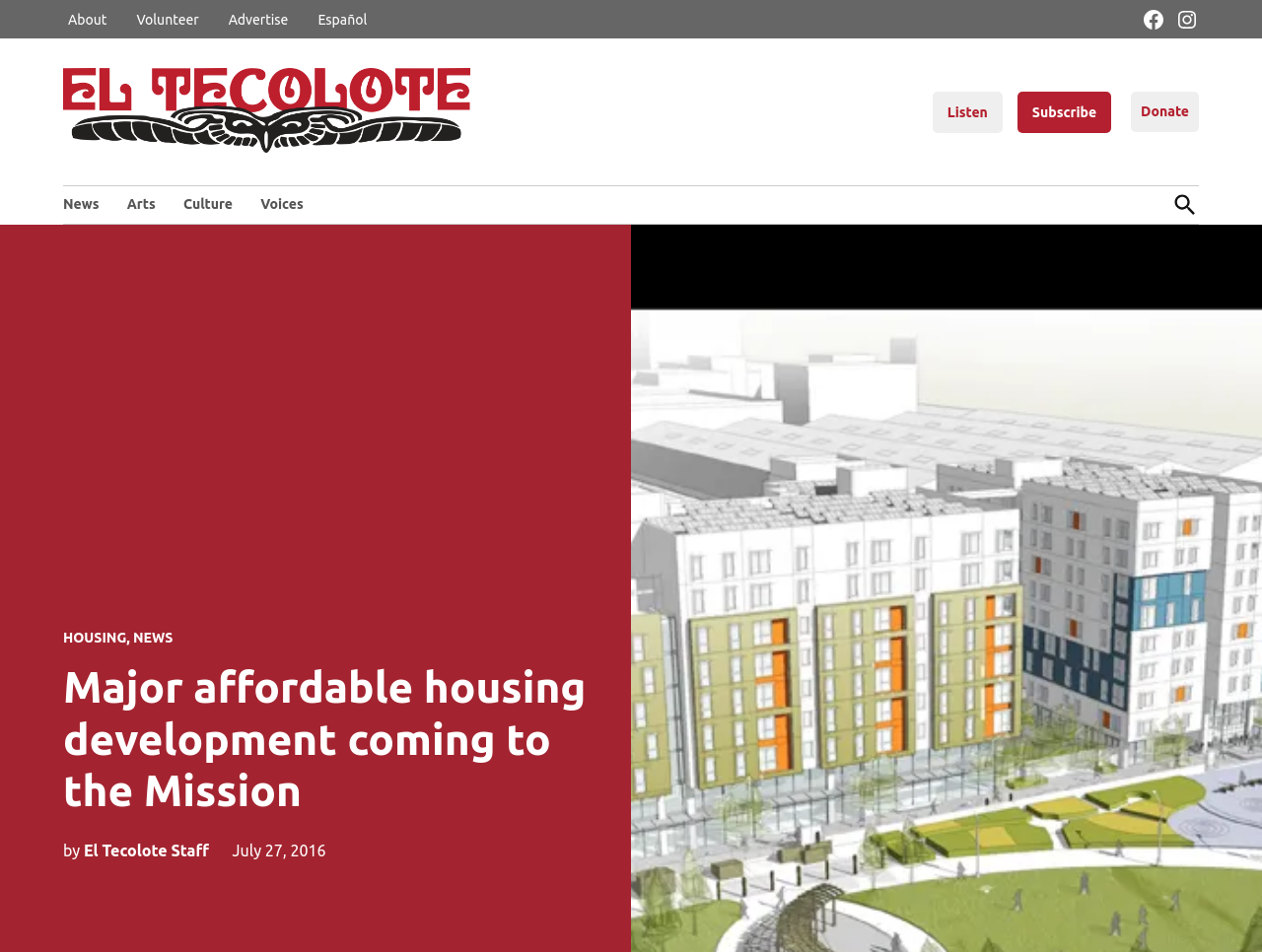What is the name of the publication?
Respond to the question with a well-detailed and thorough answer.

I found the answer by looking at the navigation menu at the top of the page, where I saw a link with the text 'El Tecolote' and an image with the same name.